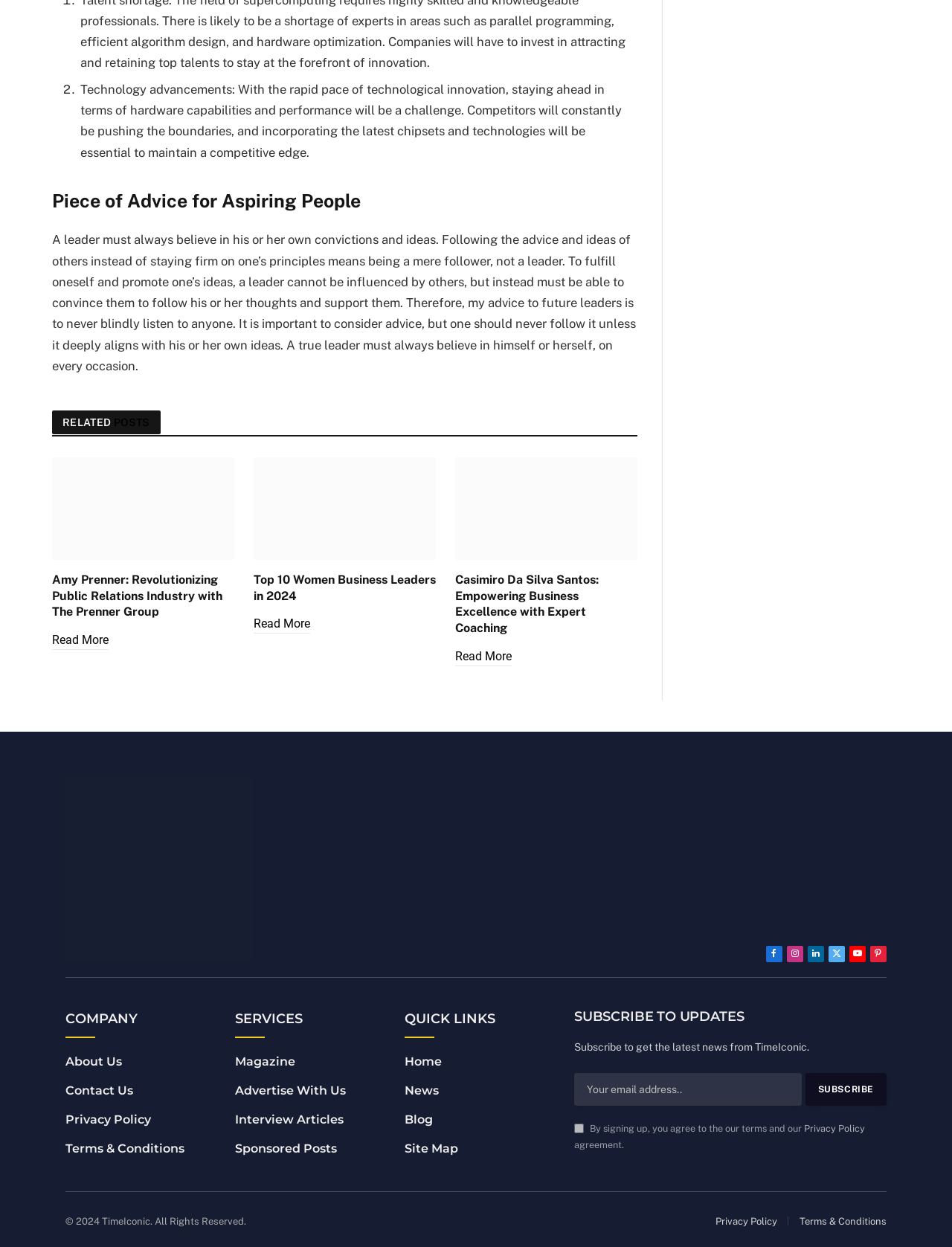Find the bounding box coordinates of the element I should click to carry out the following instruction: "Subscribe to get the latest news from TimeIconic".

[0.846, 0.861, 0.931, 0.887]